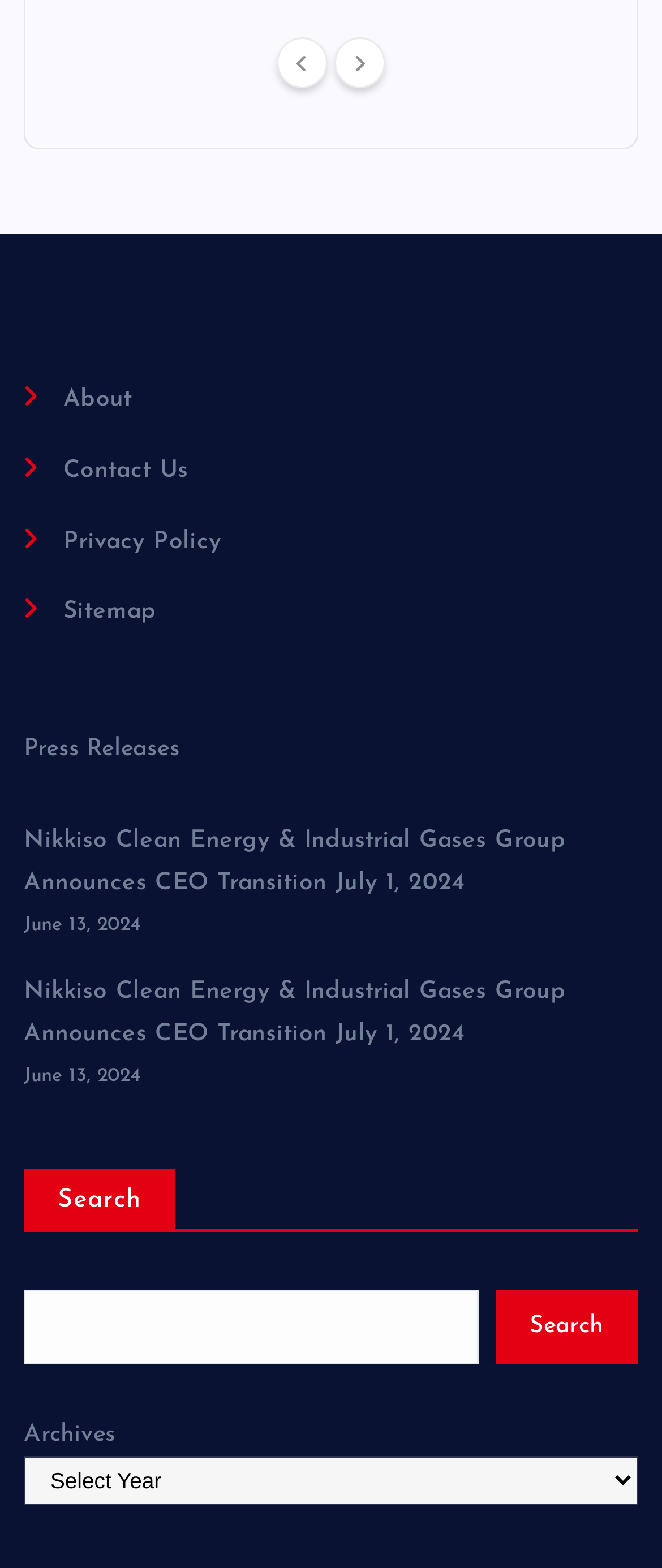Determine the bounding box for the UI element described here: "Contact Us".

[0.036, 0.292, 0.284, 0.308]